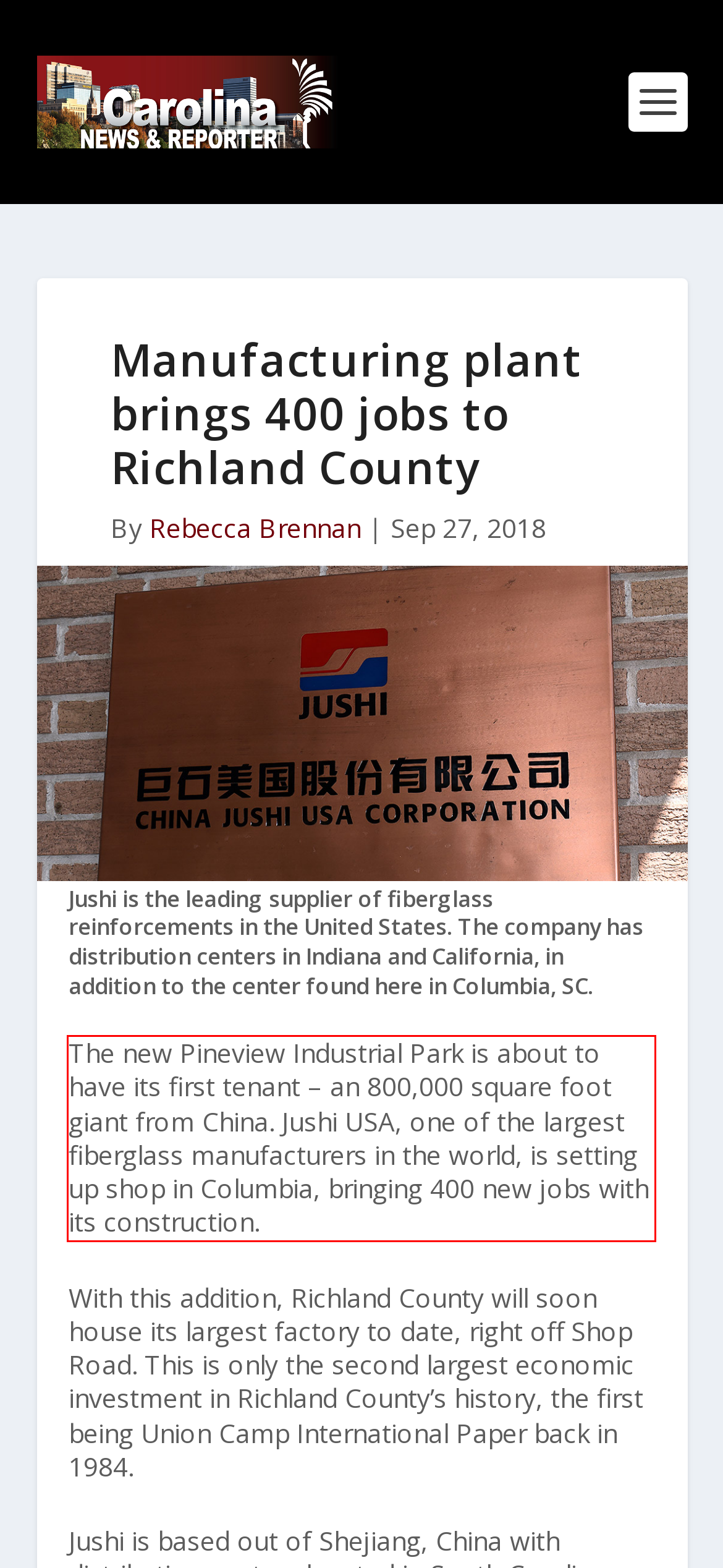Inspect the webpage screenshot that has a red bounding box and use OCR technology to read and display the text inside the red bounding box.

The new Pineview Industrial Park is about to have its first tenant – an 800,000 square foot giant from China. Jushi USA, one of the largest fiberglass manufacturers in the world, is setting up shop in Columbia, bringing 400 new jobs with its construction.